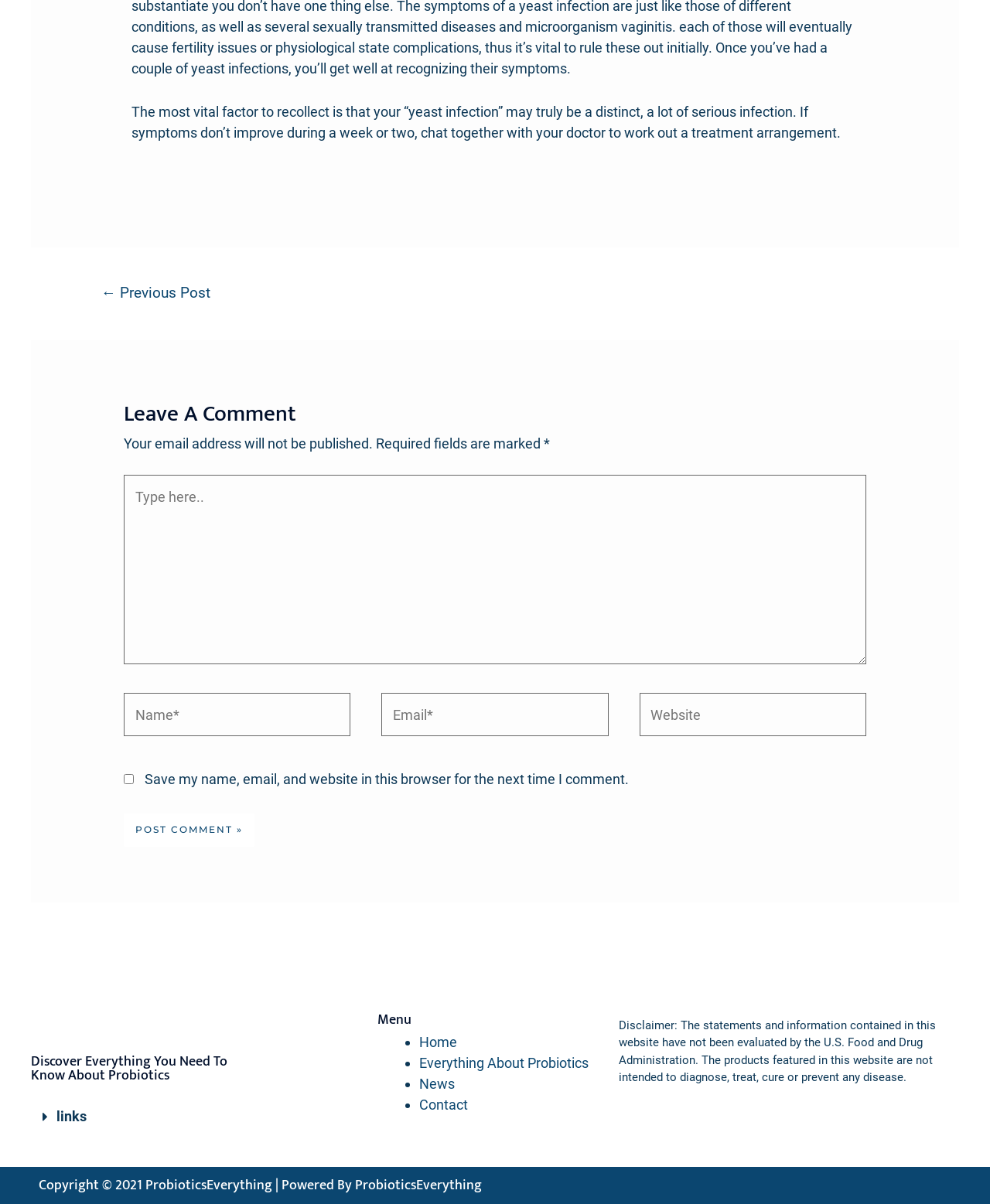Find the bounding box coordinates of the clickable region needed to perform the following instruction: "Zoom in the image". The coordinates should be provided as four float numbers between 0 and 1, i.e., [left, top, right, bottom].

None